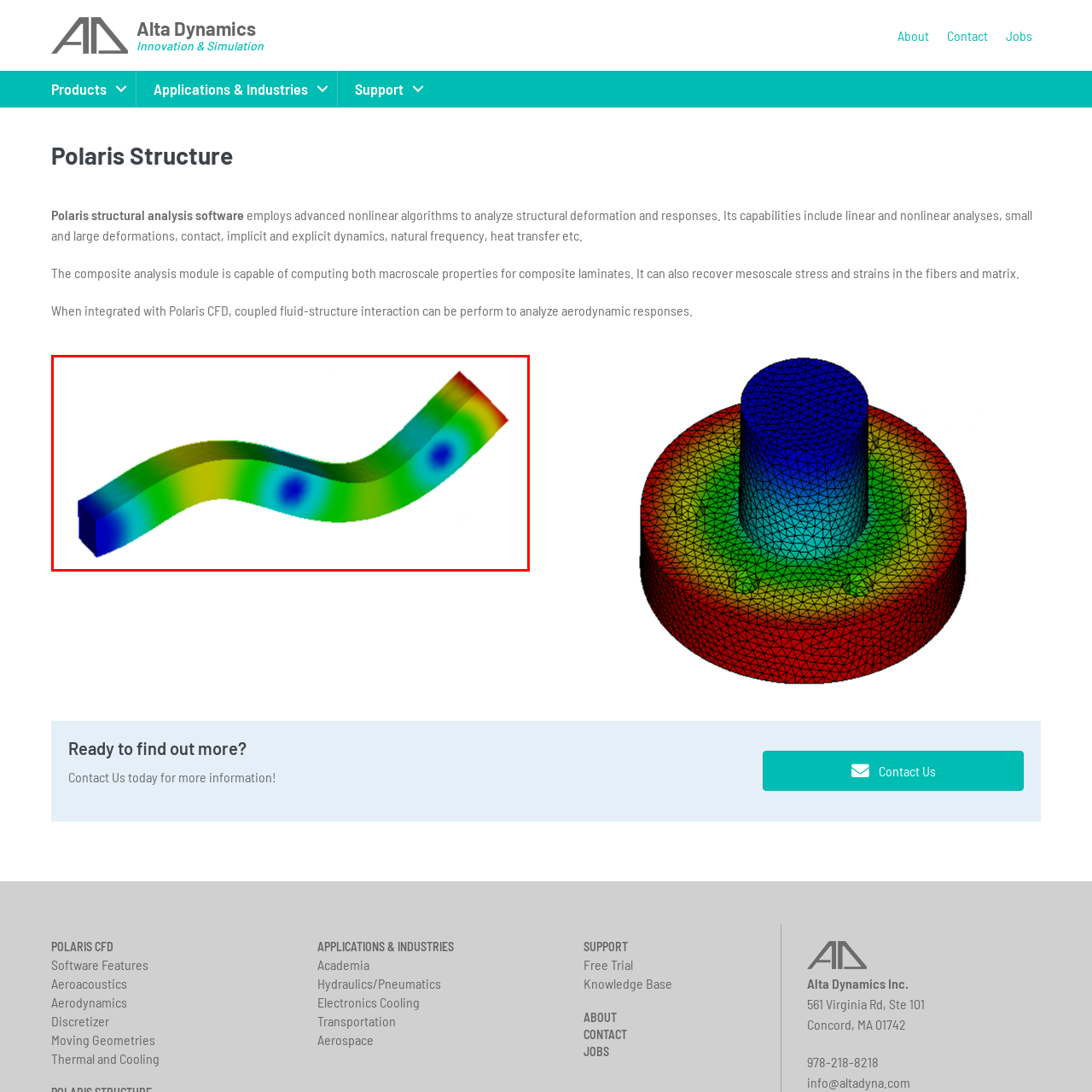Generate an in-depth caption for the image enclosed by the red boundary.

This image illustrates the visual representation of structural deformation, as analyzed by Polaris structural analysis software. The vibrant color scheme, transitioning from deep blue at the lowest points to bright red at the highest, indicates varying levels of stress and strain along the object. The underlying structure, depicted with a wavy geometric shape, exemplifies how forces interact within a material, showcasing the capabilities of the software in simulating both linear and nonlinear analyses. This particular visualization is crucial for understanding material responses under different conditions and facilitates advanced engineering applications, such as evaluating composite materials for stresses and strains at the mesoscale level.